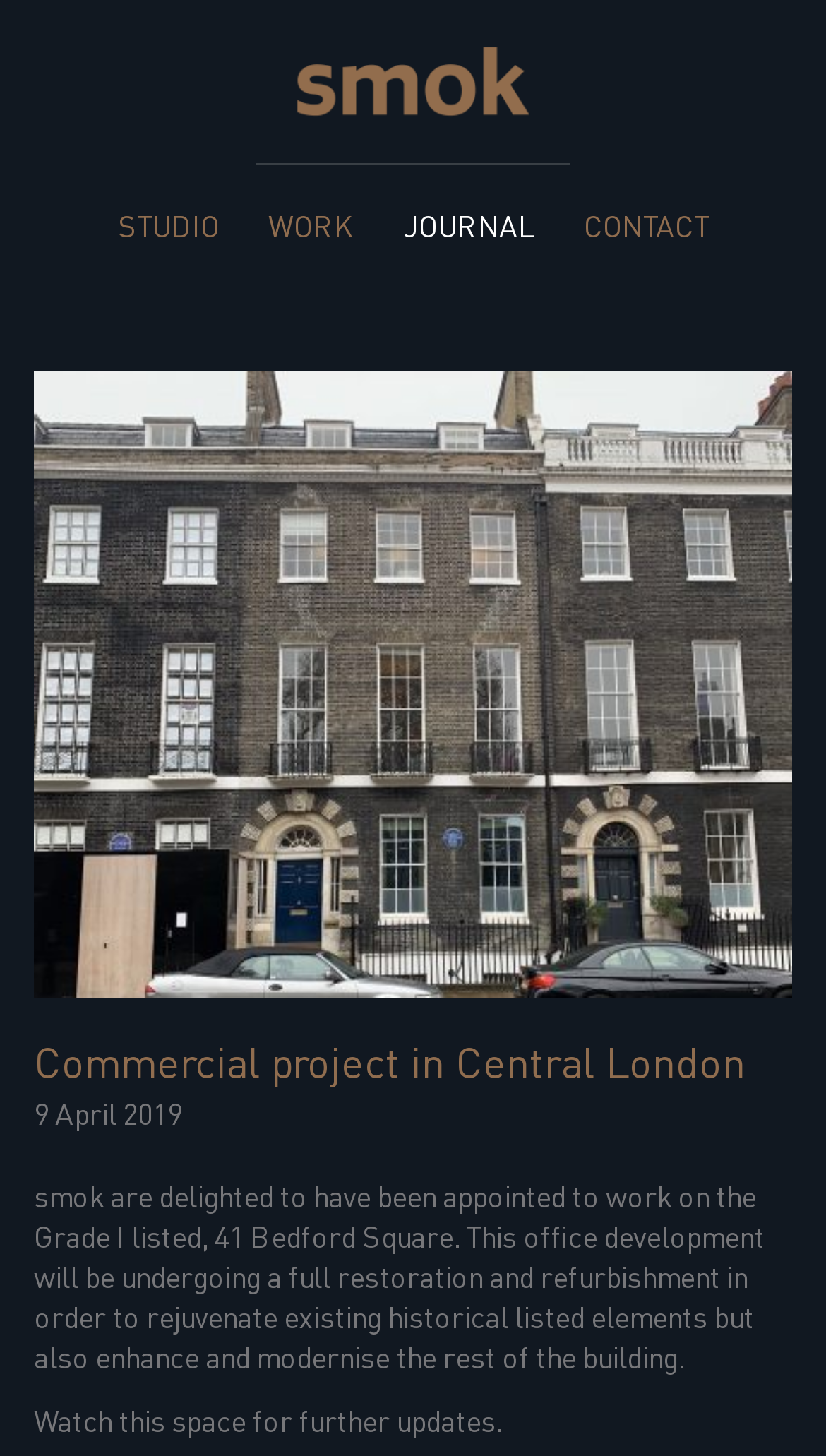From the details in the image, provide a thorough response to the question: What is the location of the project in the journal entry?

I read the text of the journal entry and found that the location of the project is mentioned as 'Central London'.